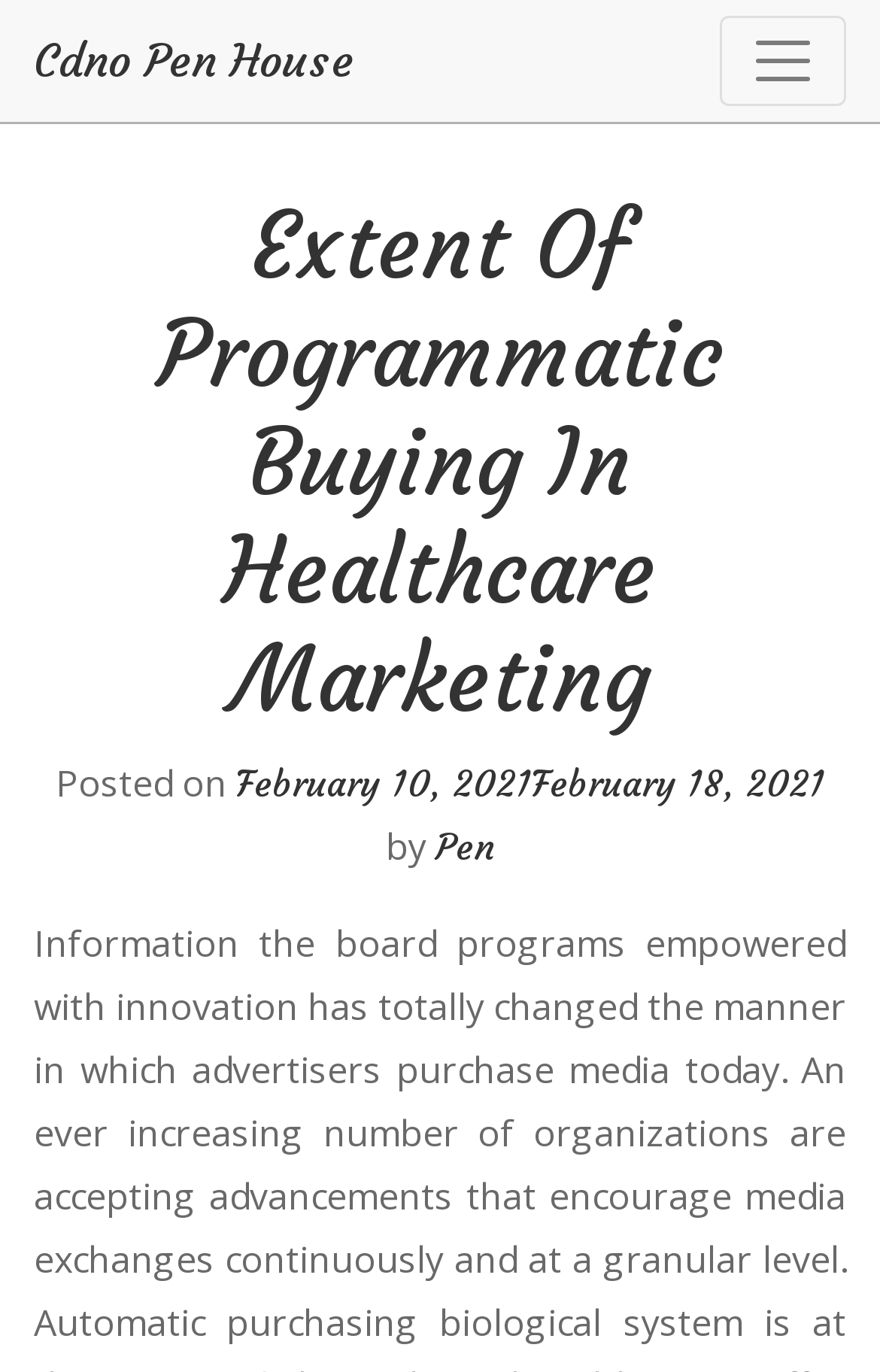Provide your answer in one word or a succinct phrase for the question: 
What is the navigation button's status?

Not expanded